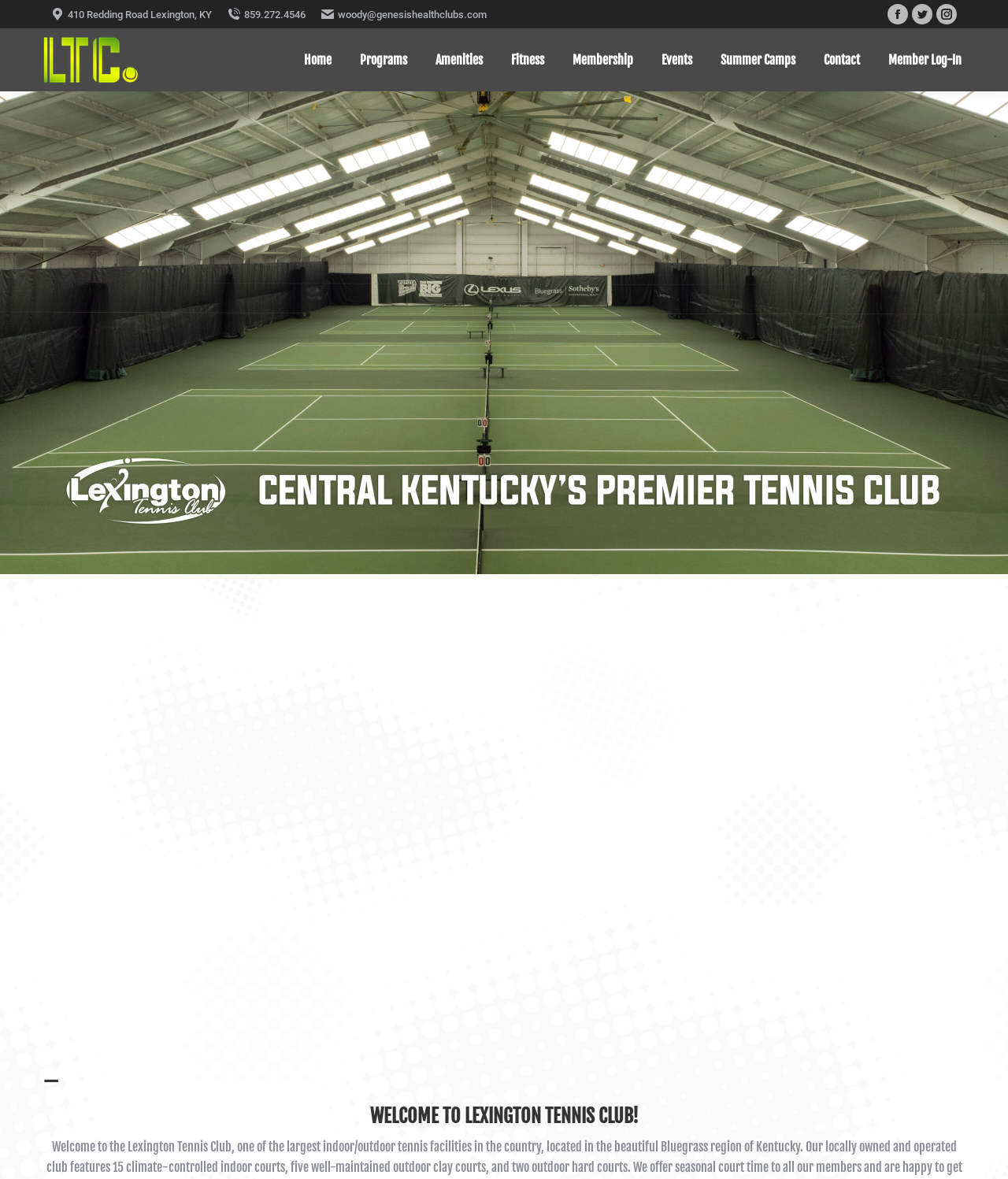Look at the image and give a detailed response to the following question: What is the text of the second heading element?

I found the text of the second heading element by looking at the heading elements and found that the second one has the text 'WELCOME TO LEXINGTON TENNIS CLUB!'.